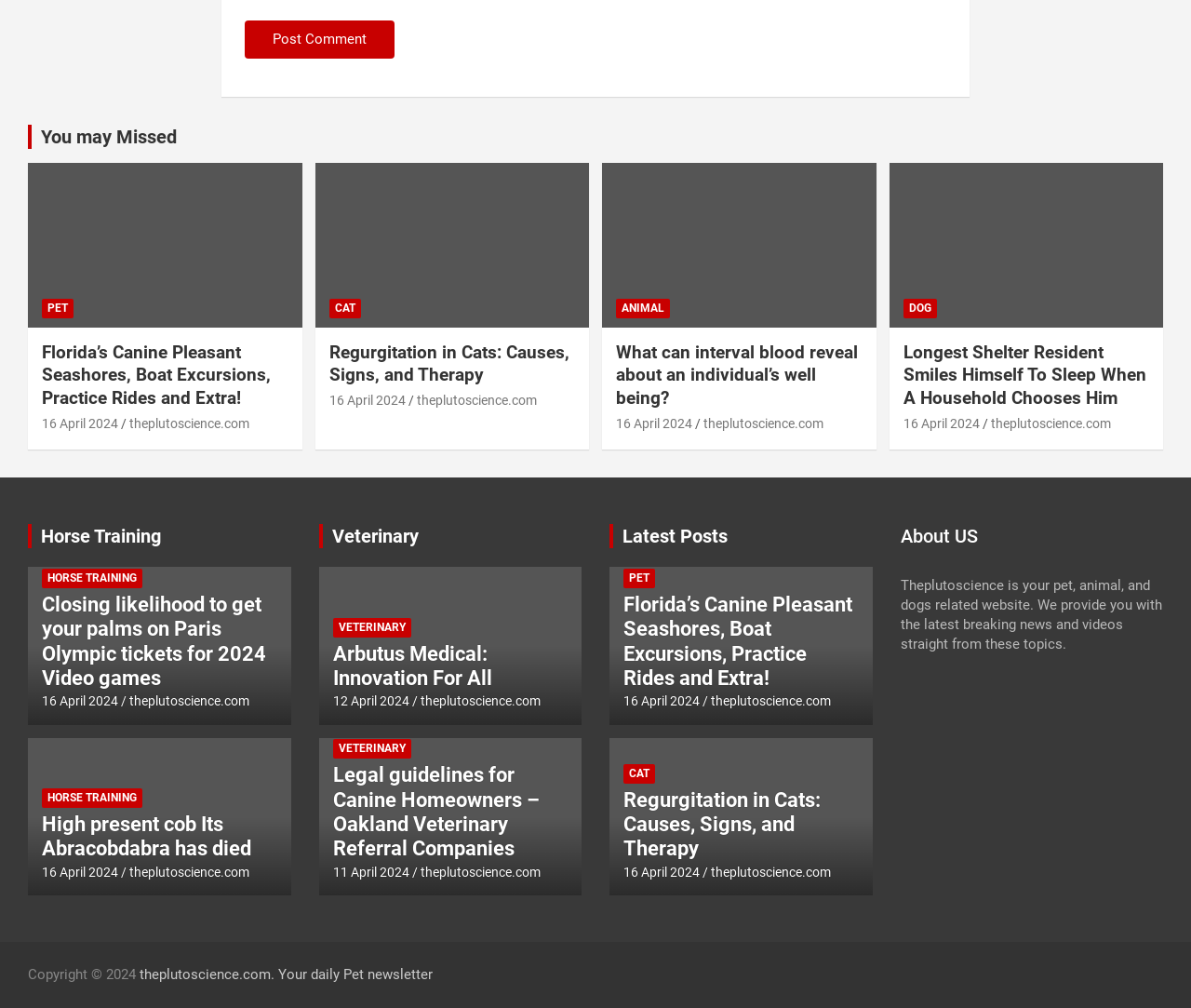What is the purpose of the website?
Answer the question with a single word or phrase by looking at the picture.

Provide latest breaking news and videos